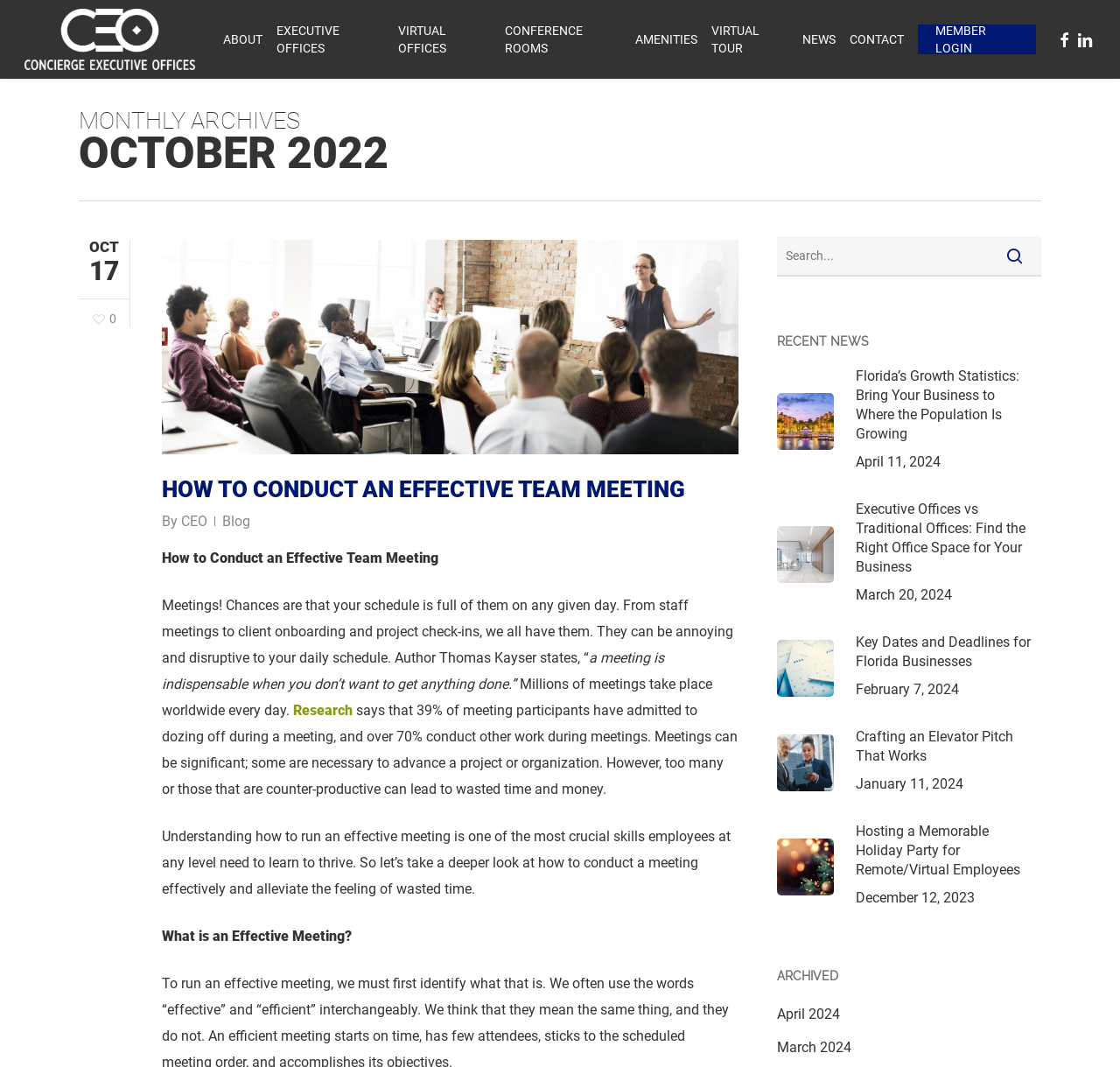Please identify the bounding box coordinates of the element's region that needs to be clicked to fulfill the following instruction: "Search for something". The bounding box coordinates should consist of four float numbers between 0 and 1, i.e., [left, top, right, bottom].

[0.693, 0.221, 0.93, 0.259]